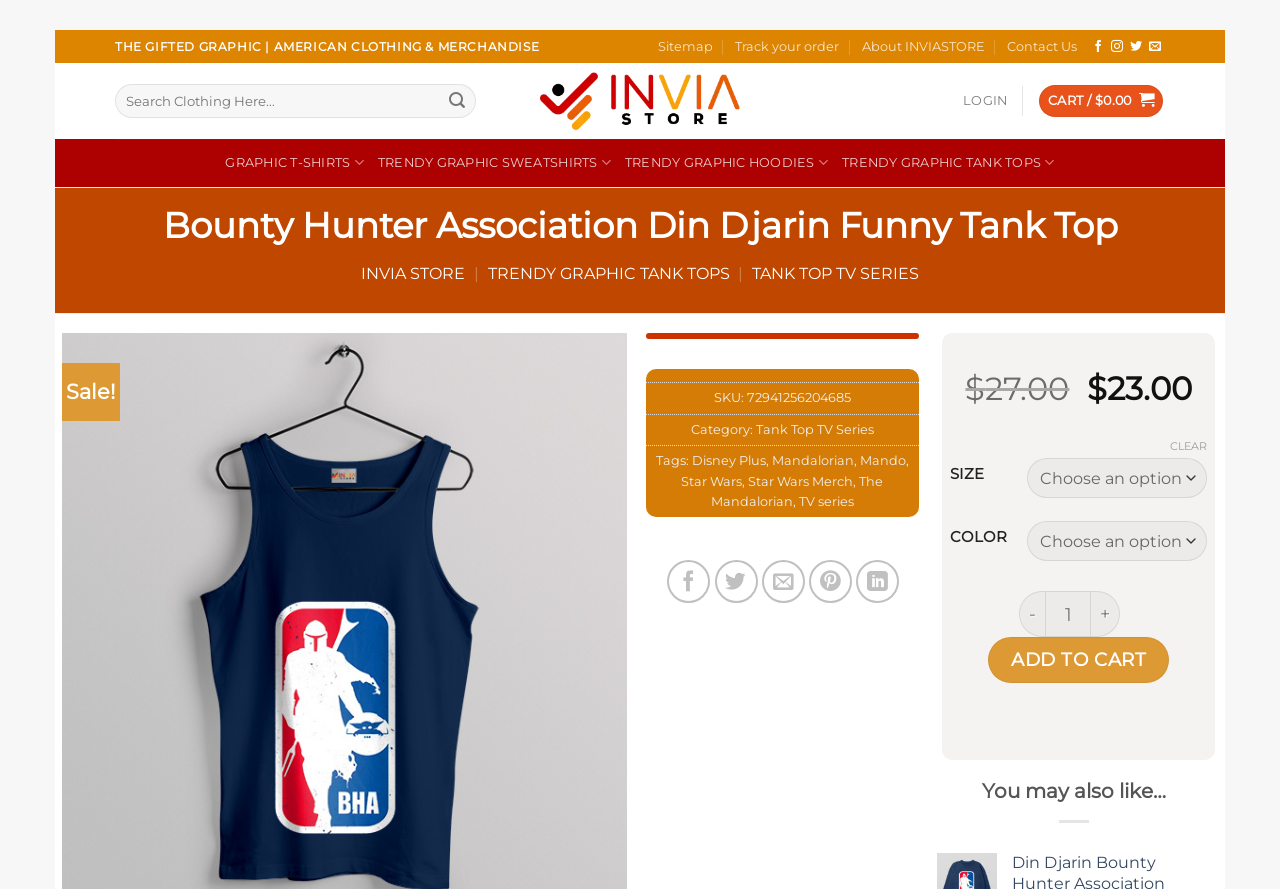What is the name of the store?
Please ensure your answer is as detailed and informative as possible.

I found the answer by looking at the top-left corner of the webpage, where the logo and store name are typically located. The text 'THE GIFTED GRAPHIC | AMERICAN CLOTHING & MERCHANDISE' is also nearby, which suggests that INVIA STORE is the name of the store.